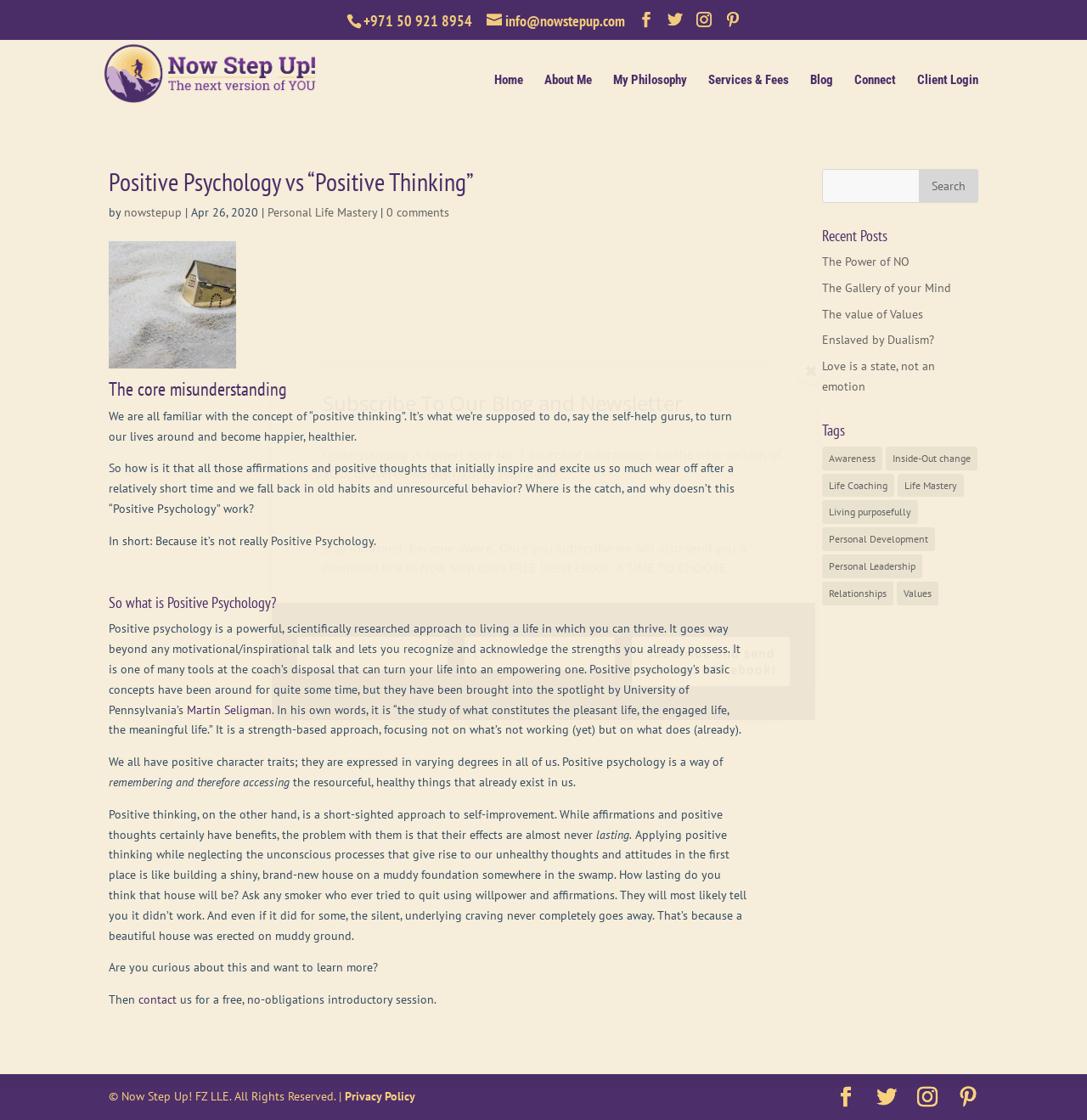Please provide a detailed answer to the question below based on the screenshot: 
What is the title of the first article on the page?

The title of the first article on the page can be found in the heading element with the text 'Positive Psychology vs “Positive Thinking”'.